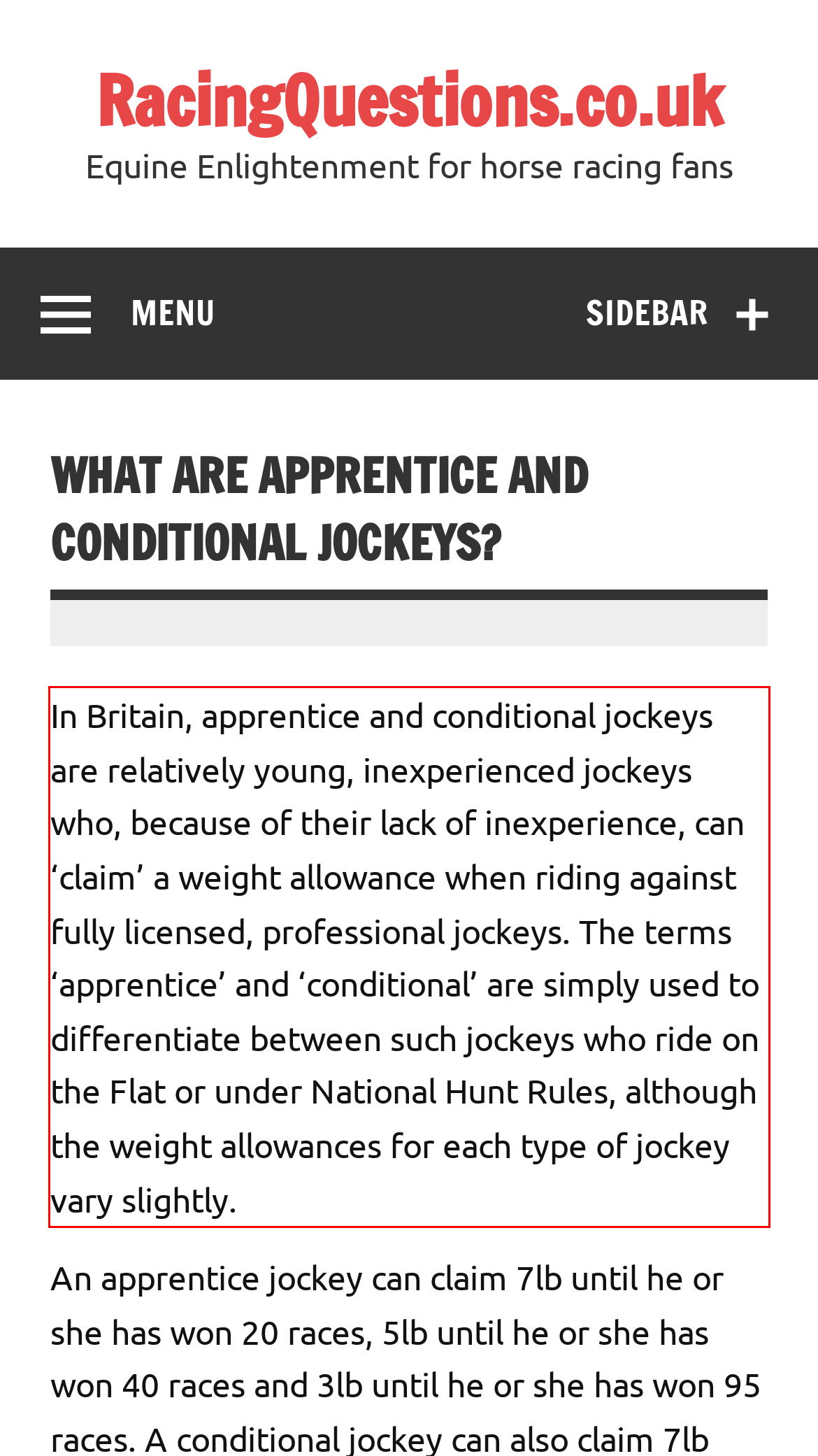Using the provided screenshot of a webpage, recognize the text inside the red rectangle bounding box by performing OCR.

In Britain, apprentice and conditional jockeys are relatively young, inexperienced jockeys who, because of their lack of inexperience, can ‘claim’ a weight allowance when riding against fully licensed, professional jockeys. The terms ‘apprentice’ and ‘conditional’ are simply used to differentiate between such jockeys who ride on the Flat or under National Hunt Rules, although the weight allowances for each type of jockey vary slightly.